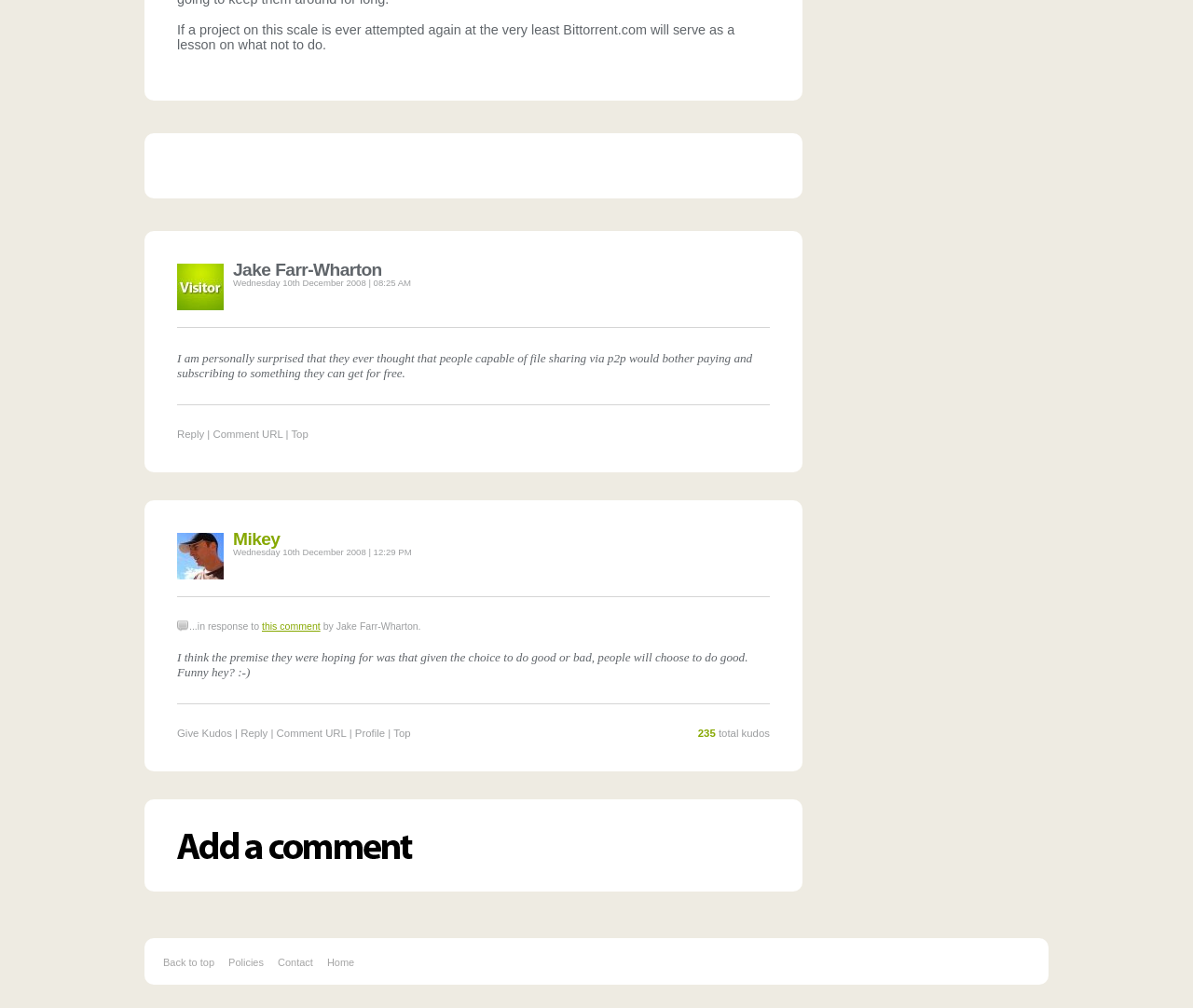Given the webpage screenshot, identify the bounding box of the UI element that matches this description: "Mikey".

[0.195, 0.525, 0.235, 0.545]